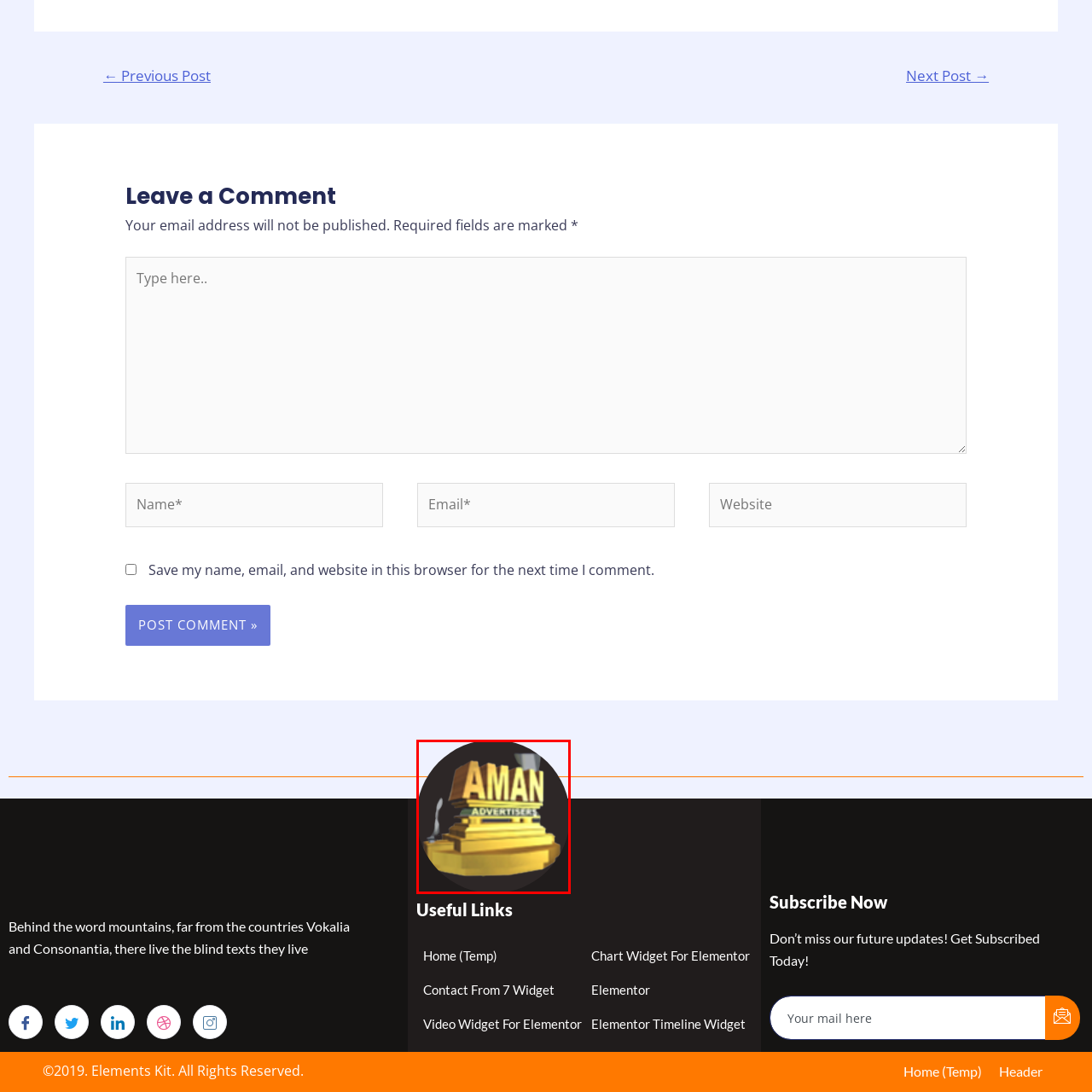Offer a detailed description of the content within the red-framed image.

The image features a stylized logo for "AMANS Advertisers," prominently displayed with bold yellow letters on a three-dimensional base. The design showcases a strong and professional aesthetic, suggesting a focus on advertising and marketing services. The base appears layered, possibly implying stability and growth, while the overall golden color evokes feelings of success and prosperity. This logo effectively communicates the brand's identity and its commitment to excellence in the advertising industry.